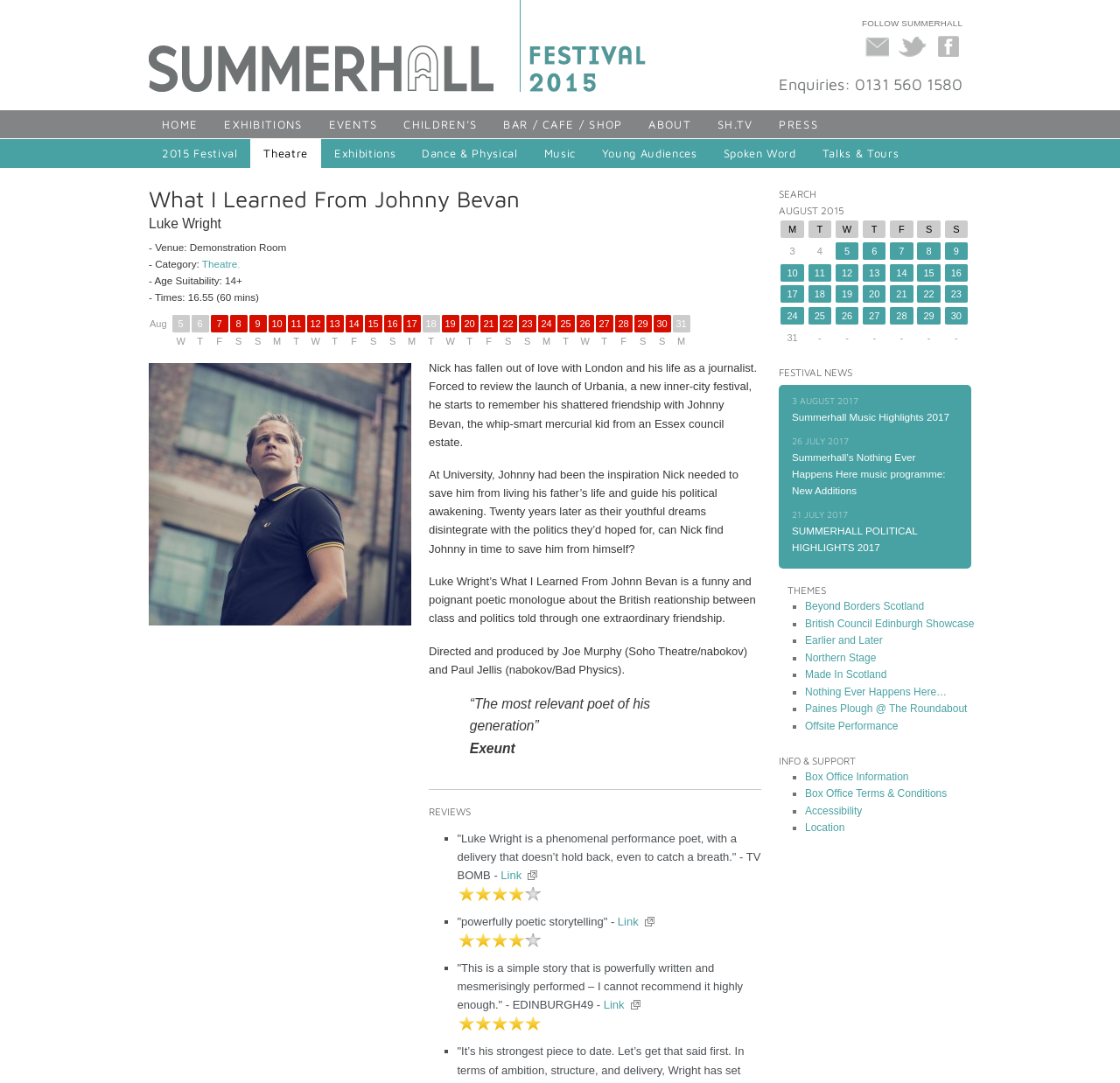Please give a short response to the question using one word or a phrase:
What is the category of the event?

Theatre